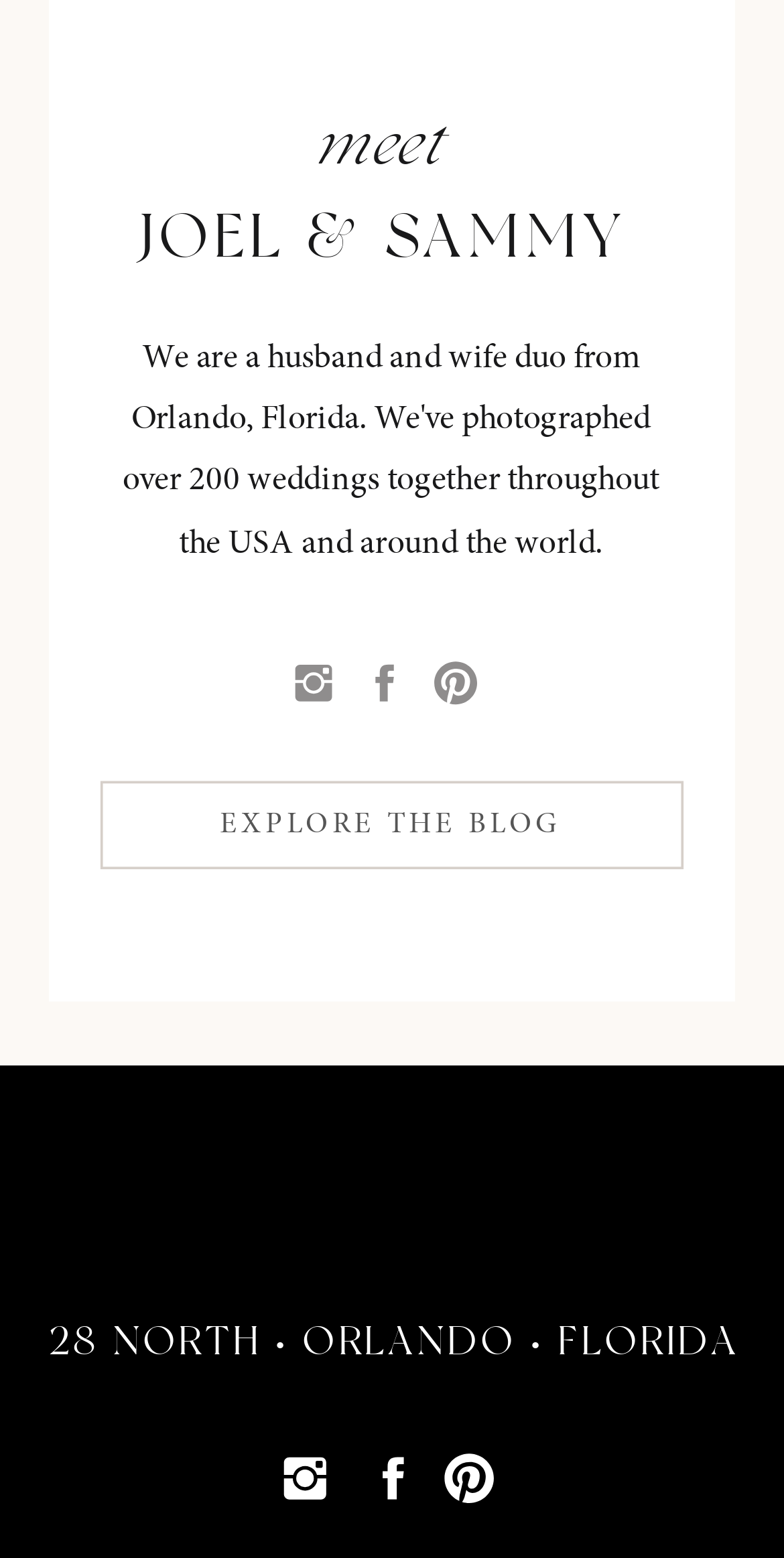Provide a single word or phrase to answer the given question: 
What is the location of 28 North?

Orlando, Florida